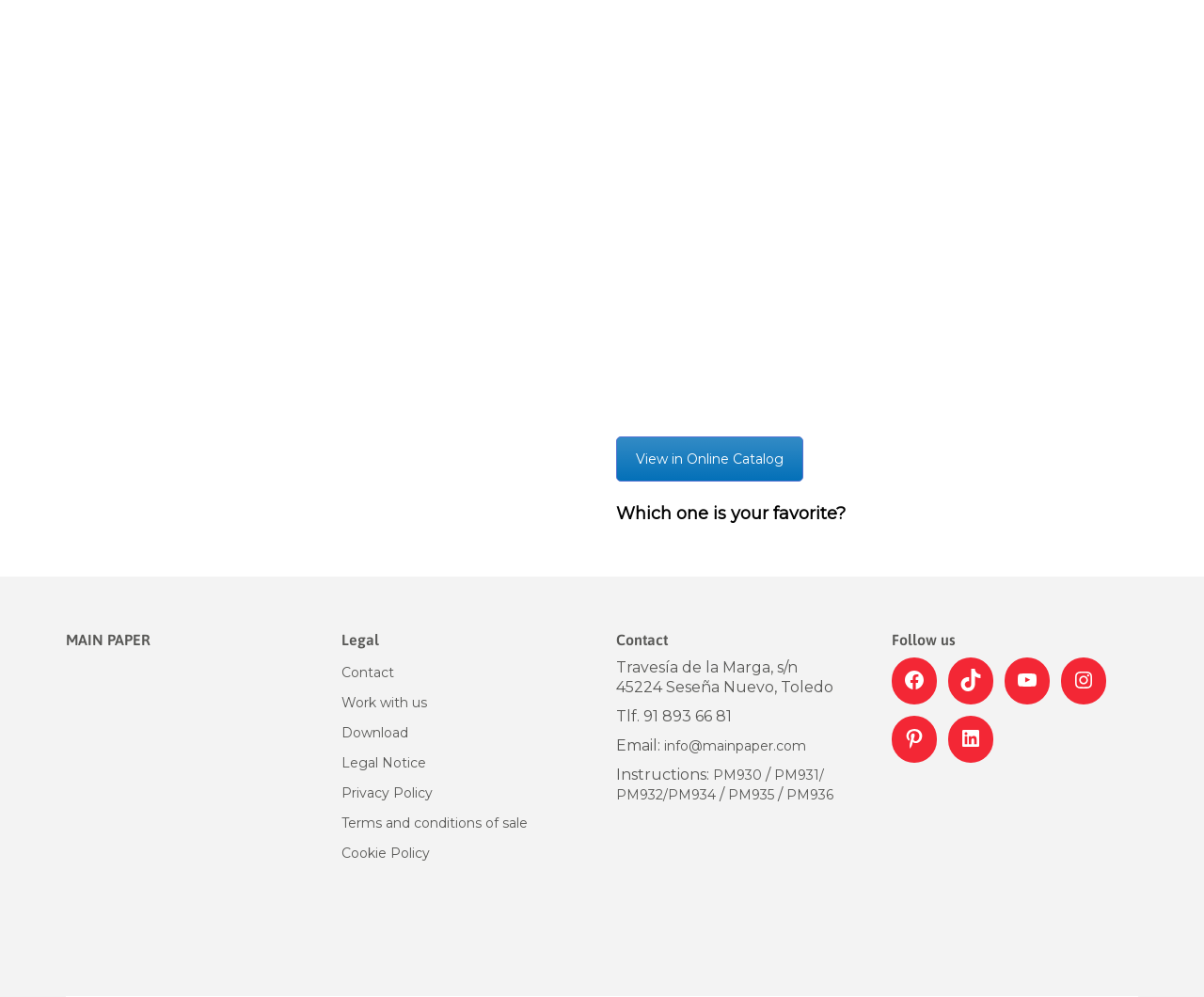Find the UI element described as: "parent_node: Comment name="comment"" and predict its bounding box coordinates. Ensure the coordinates are four float numbers between 0 and 1, [left, top, right, bottom].

None